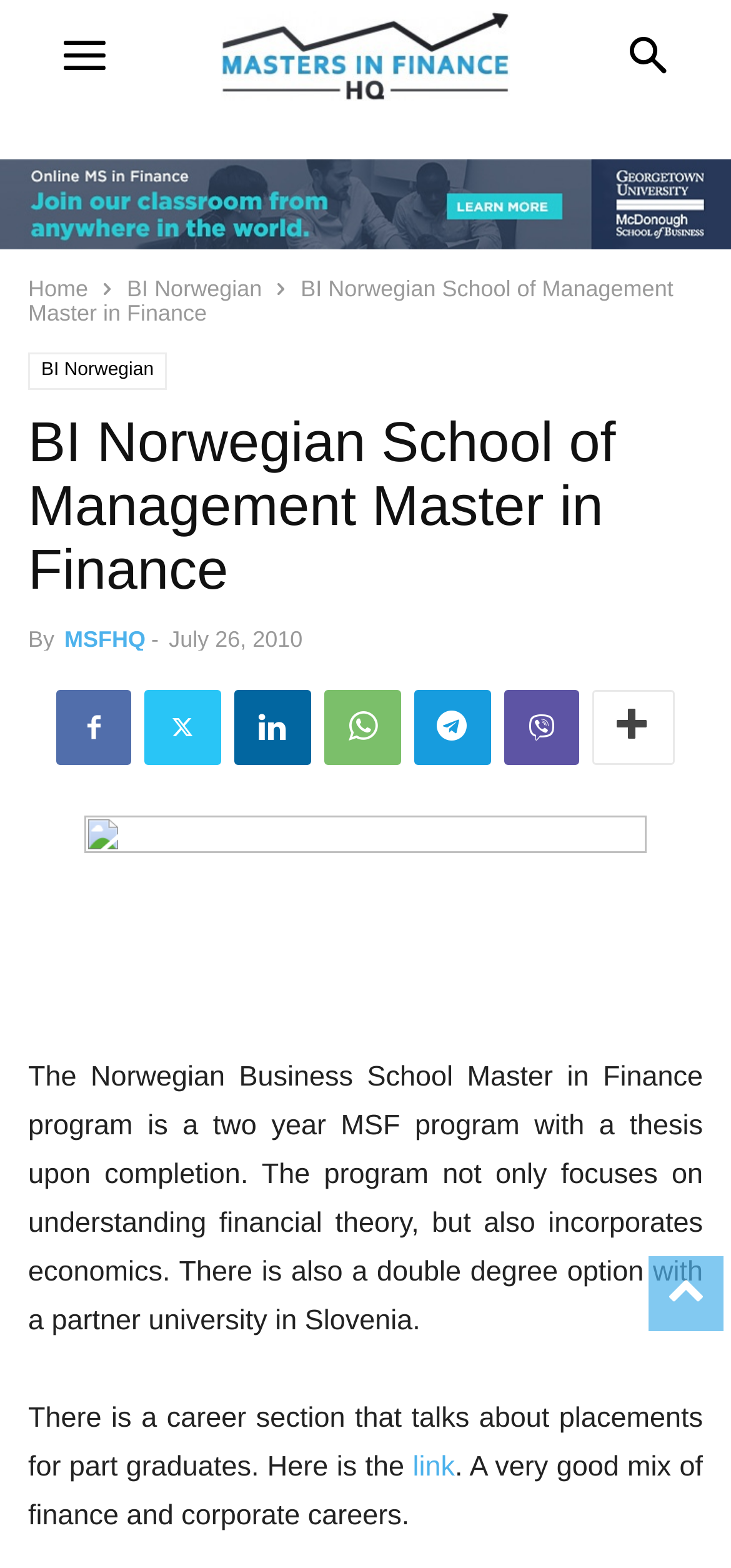What is the topic of the career section?
Based on the image, give a concise answer in the form of a single word or short phrase.

placements for part graduates